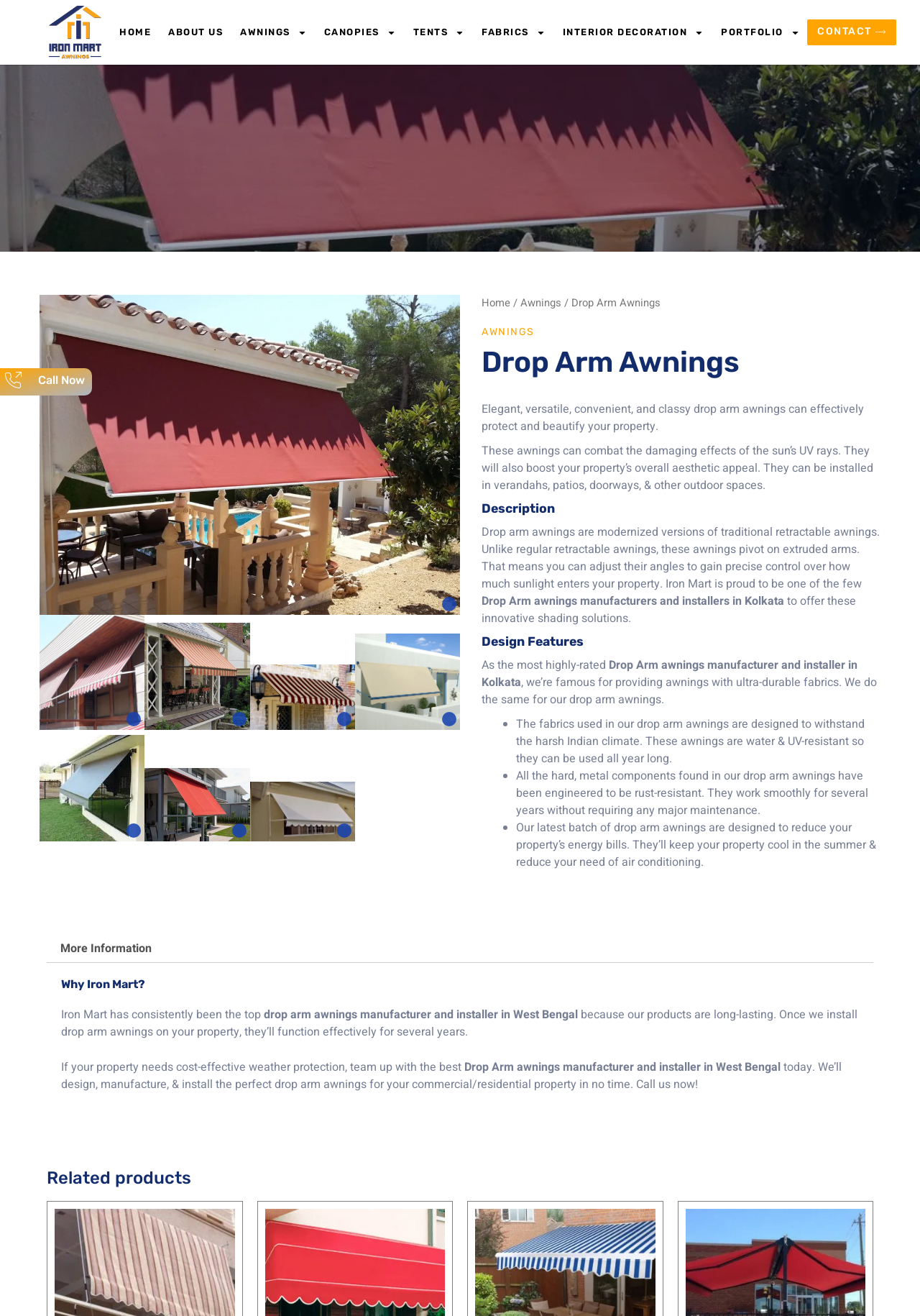Look at the image and write a detailed answer to the question: 
What is the phone number to call for inquiries?

The phone number can be found at the top of the webpage, next to the 'Call Now' button.